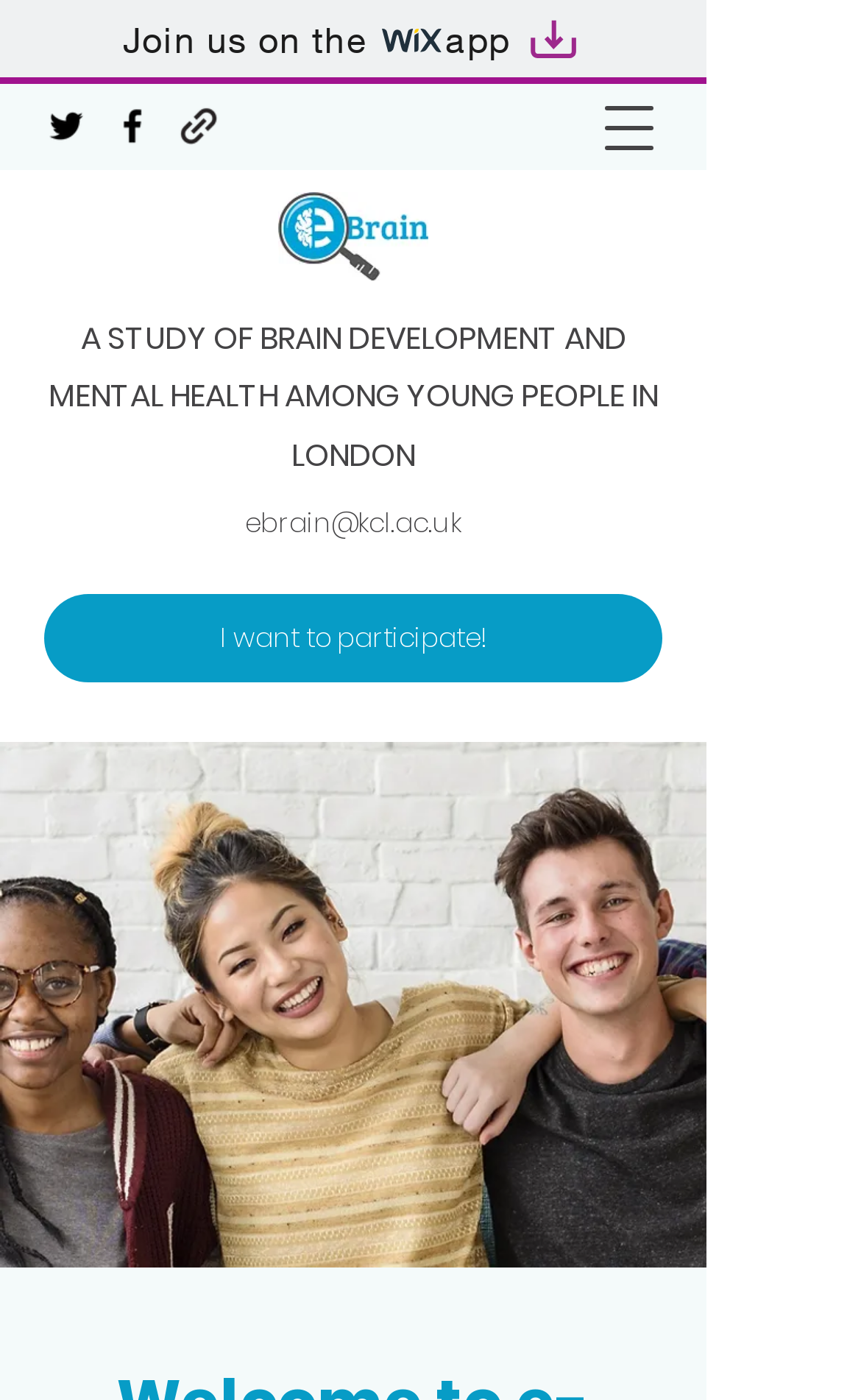Extract the bounding box for the UI element that matches this description: "4243 x 2362 2.2MB".

None